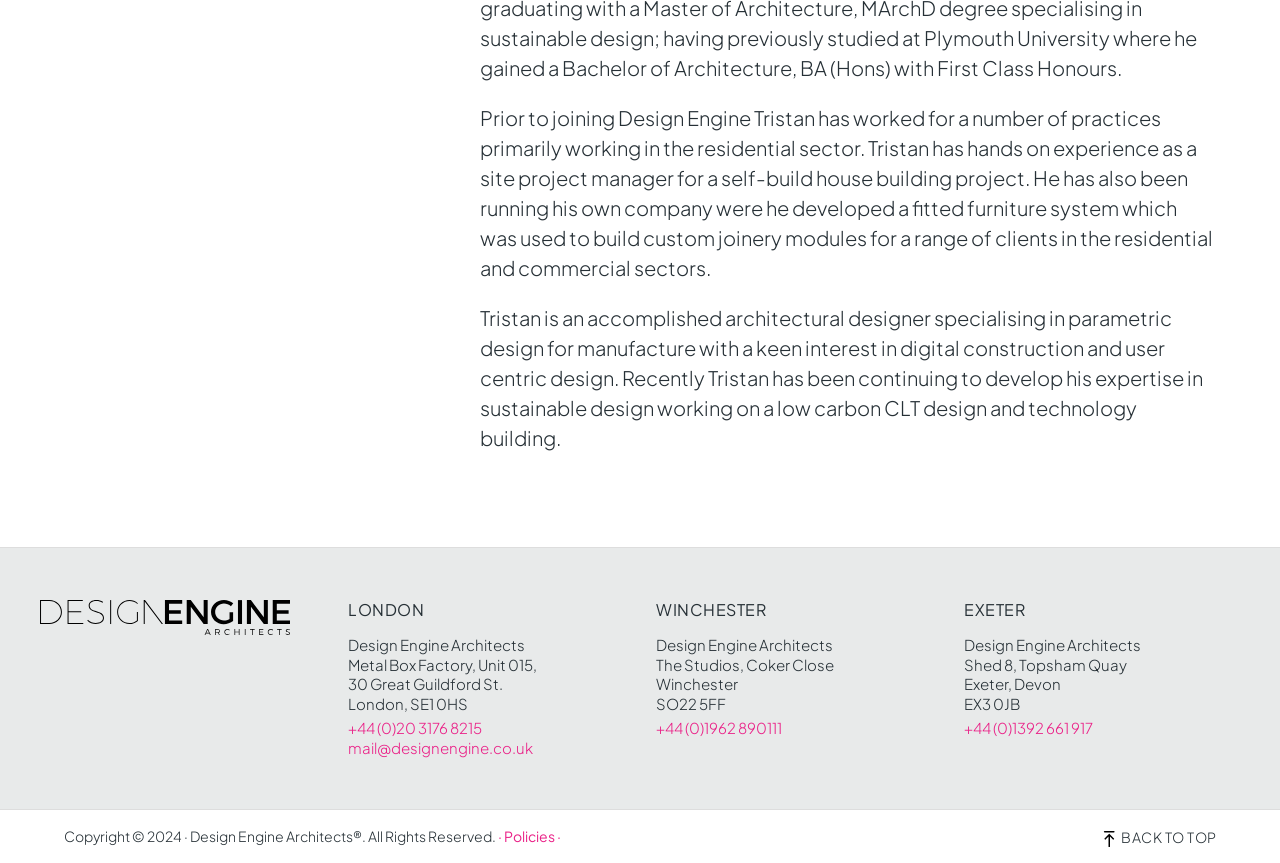Give the bounding box coordinates for the element described as: "+44 (0)1962 890111".

[0.512, 0.832, 0.611, 0.854]